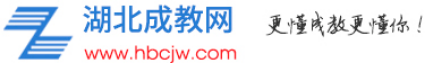What is the website URL of the Hubei Adult Education Network? Refer to the image and provide a one-word or short phrase answer.

www.hbcjw.com